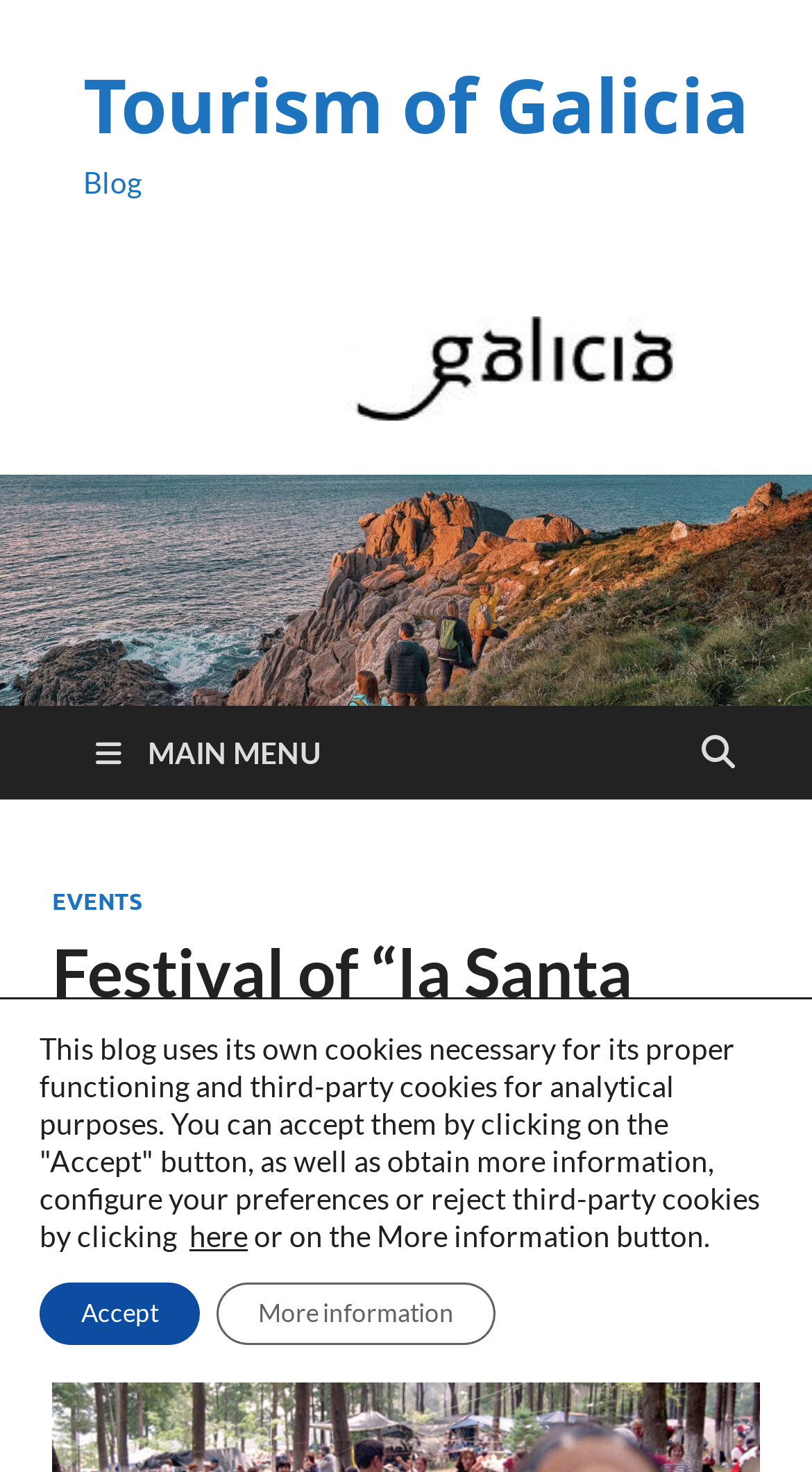What is the name of the festival? Based on the image, give a response in one word or a short phrase.

Festival of “la Santa Cruz”